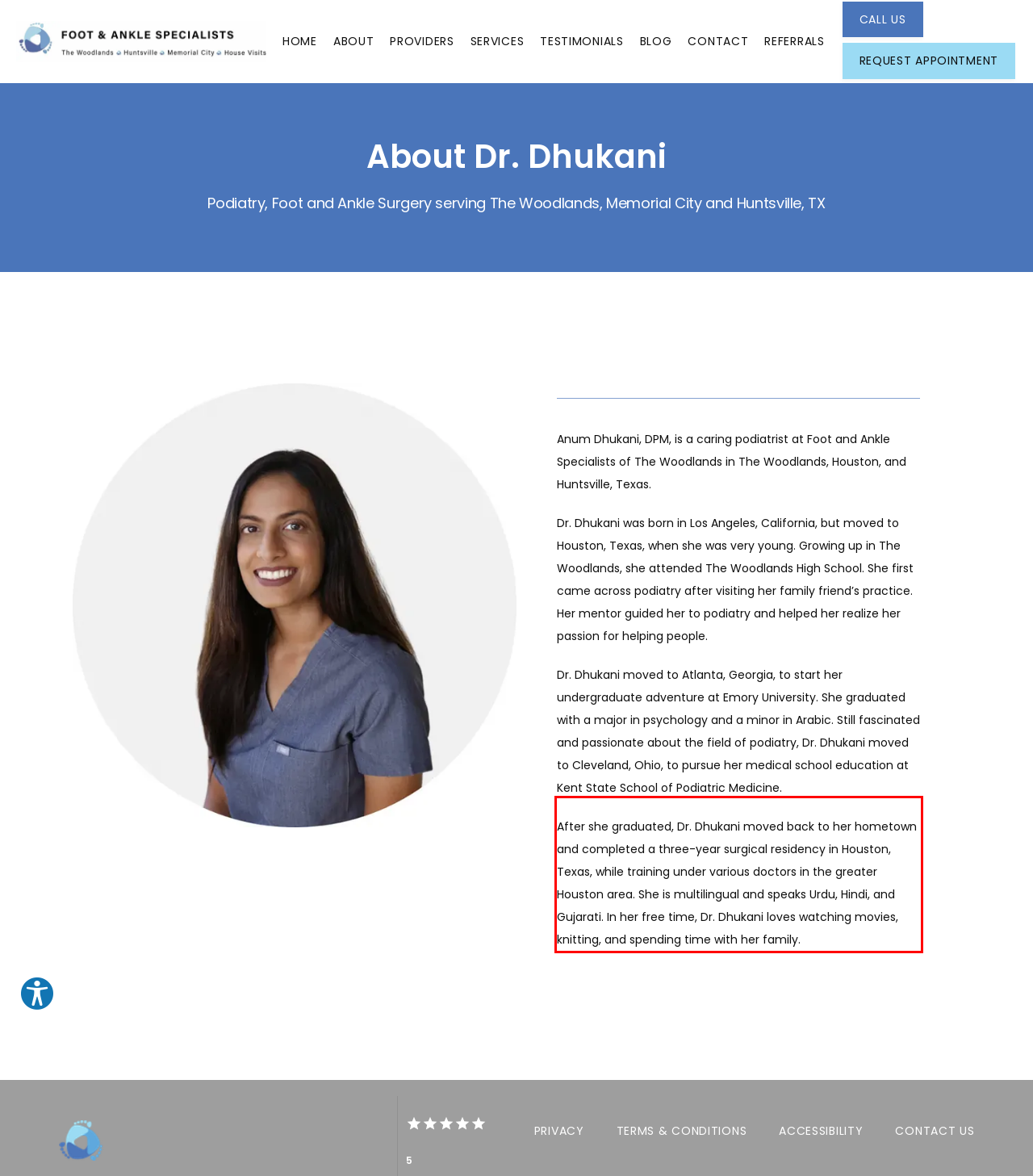You are given a webpage screenshot with a red bounding box around a UI element. Extract and generate the text inside this red bounding box.

After she graduated, Dr. Dhukani moved back to her hometown and completed a three-year surgical residency in Houston, Texas, while training under various doctors in the greater Houston area. She is multilingual and speaks Urdu, Hindi, and Gujarati. In her free time, Dr. Dhukani loves watching movies, knitting, and spending time with her family.